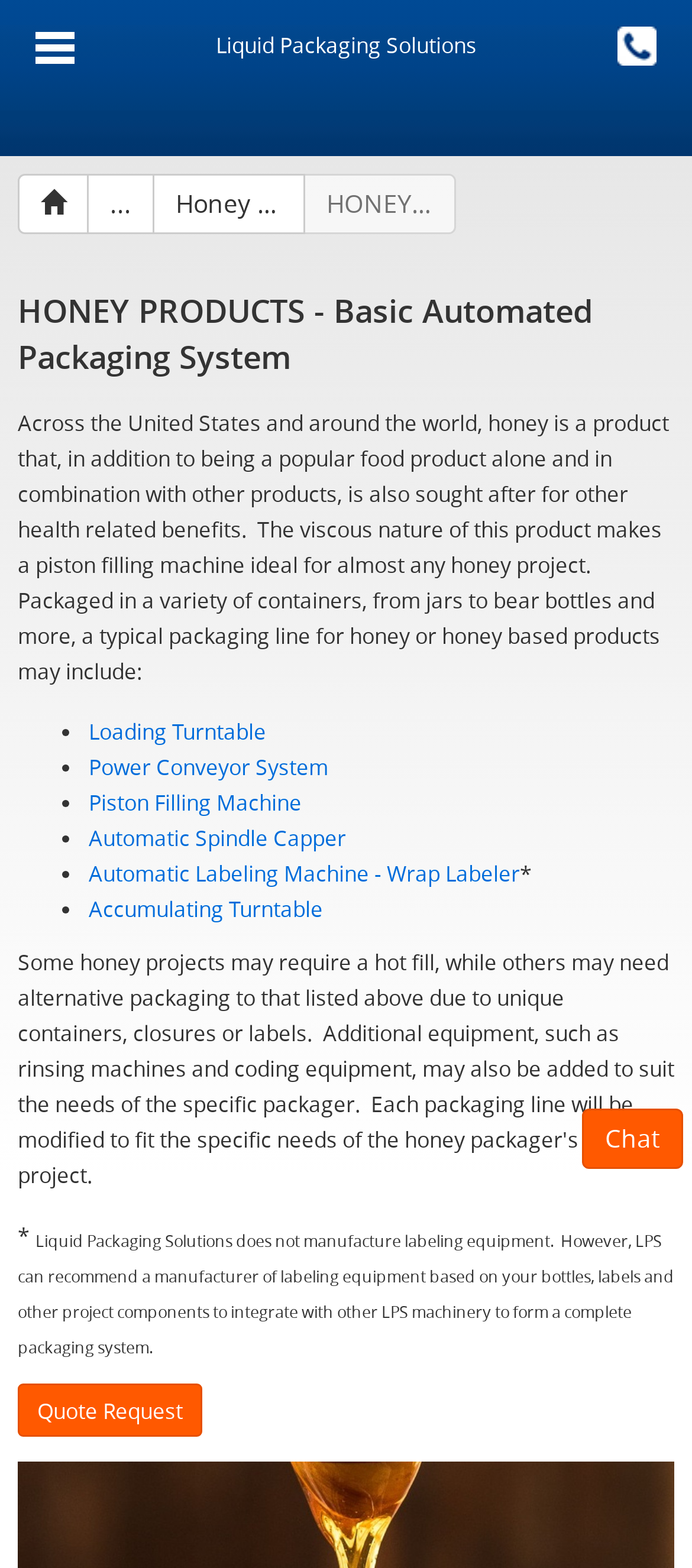Please identify the bounding box coordinates of the element's region that should be clicked to execute the following instruction: "Click on the Liquid Packaging Solutions link". The bounding box coordinates must be four float numbers between 0 and 1, i.e., [left, top, right, bottom].

[0.312, 0.019, 0.688, 0.037]